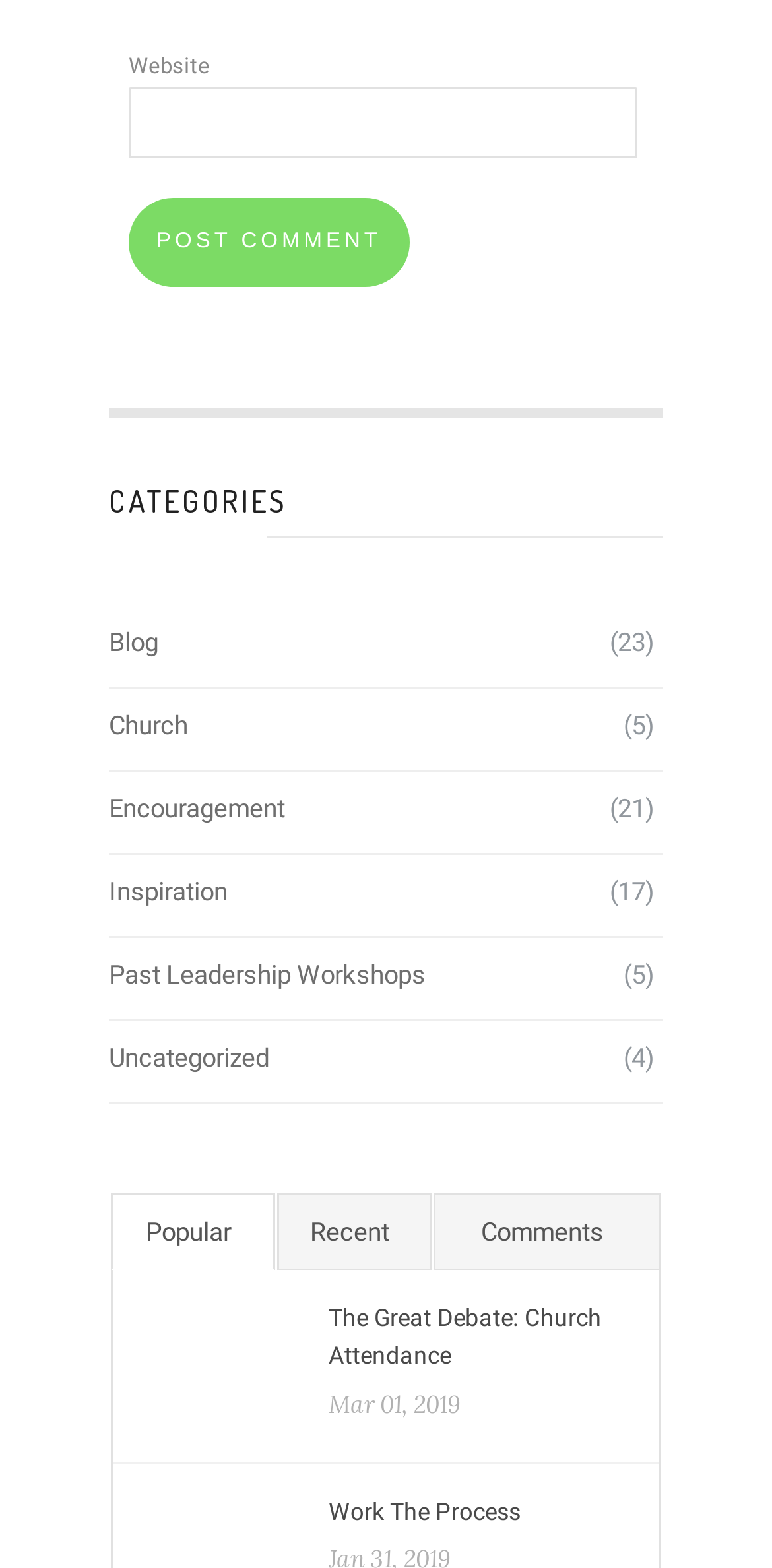Can you determine the bounding box coordinates of the area that needs to be clicked to fulfill the following instruction: "Read the popular posts"?

[0.146, 0.763, 0.354, 0.809]